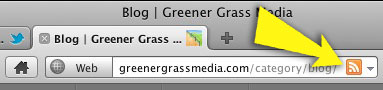Analyze the image and answer the question with as much detail as possible: 
What is the design approach of the interface?

The overall design of the interface blends practicality with a user-friendly approach, making it easy for visitors to find and subscribe to relevant information. This is evident from the clear display of the title, the prominent RSS feed icon, and the intuitive layout of the interface.